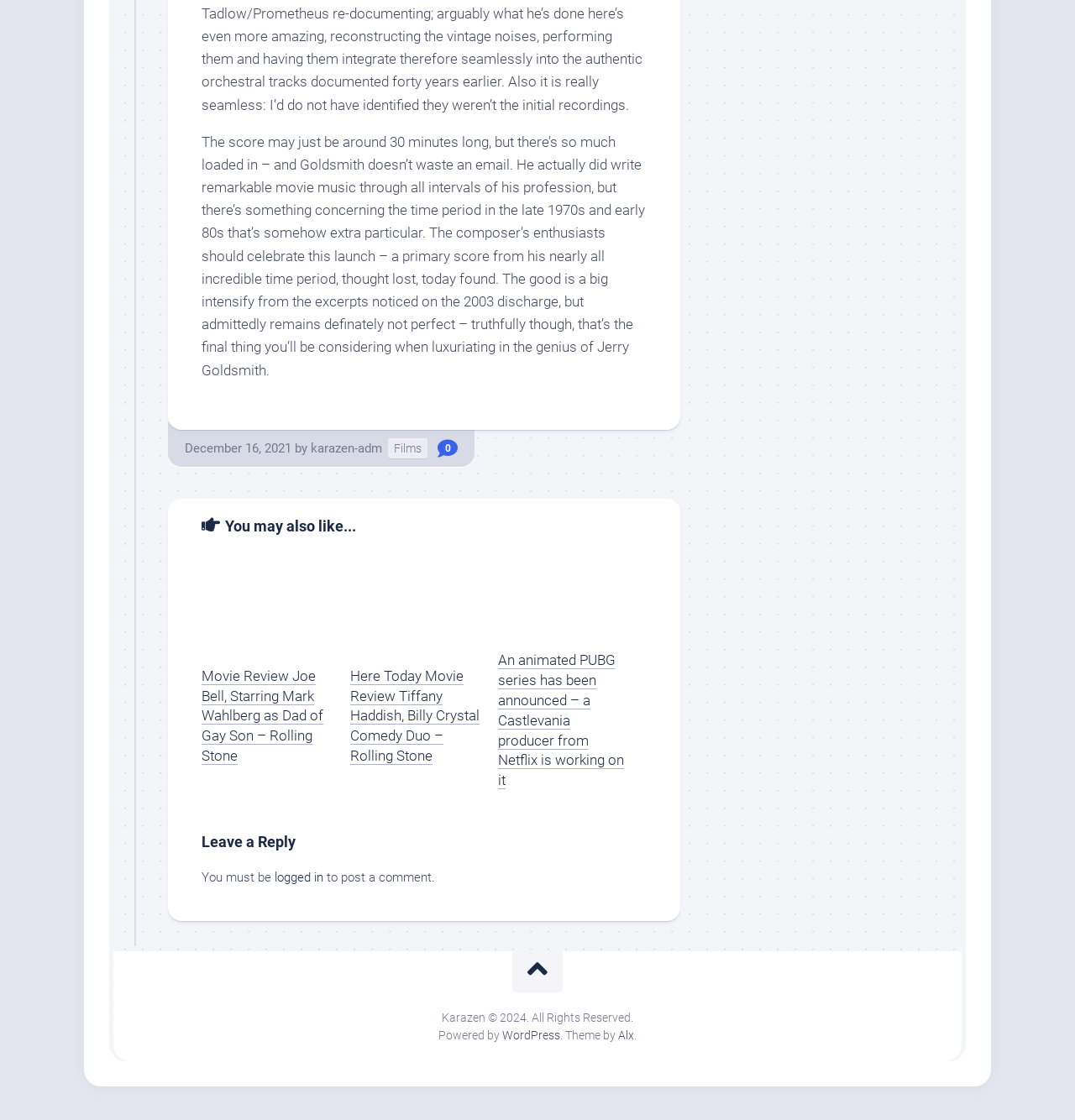Please identify the bounding box coordinates of the element's region that should be clicked to execute the following instruction: "Download 'Holi Photo Editing Background New Images 2024 – 25+ HD Images Zip File'". The bounding box coordinates must be four float numbers between 0 and 1, i.e., [left, top, right, bottom].

None